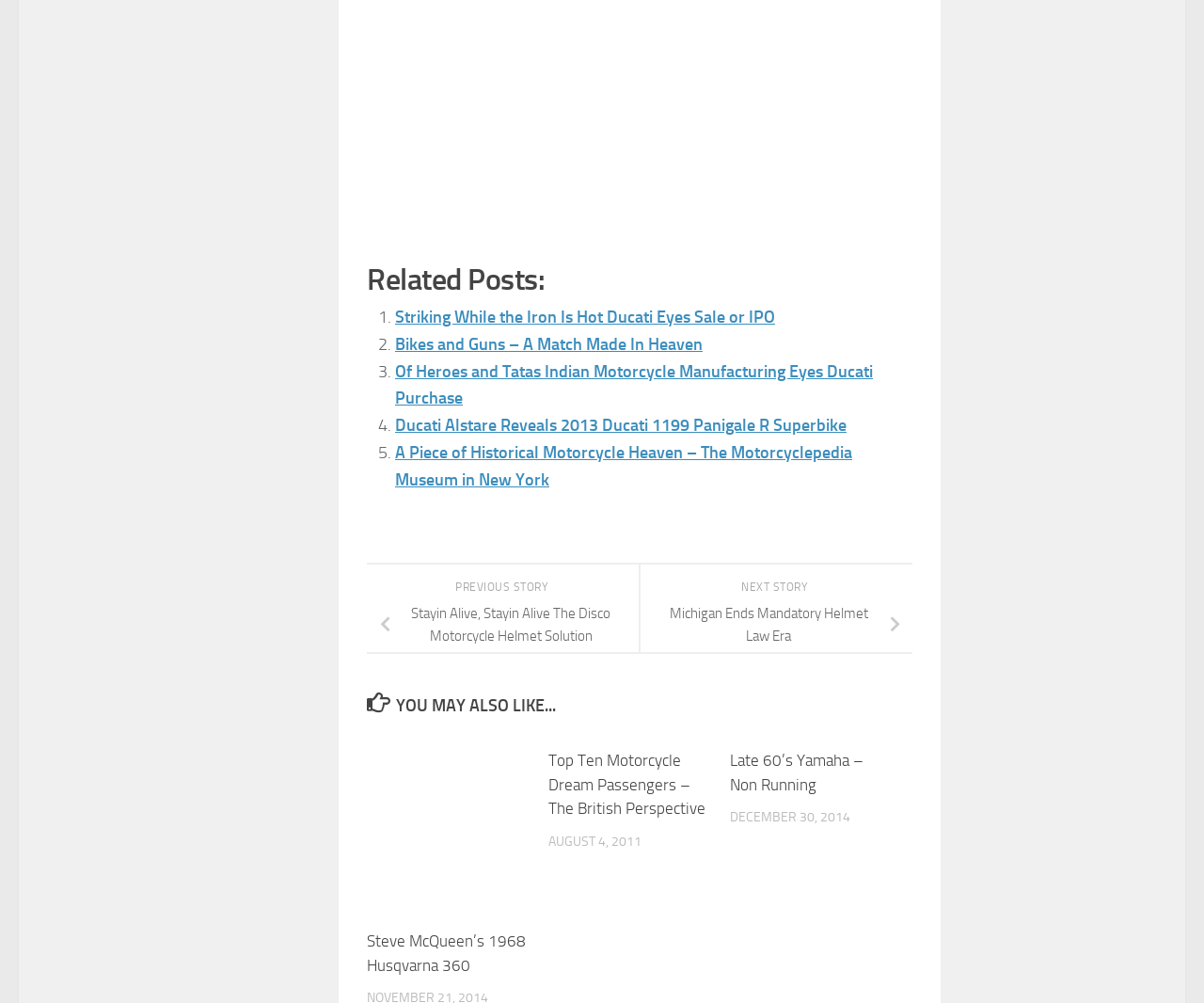Provide a single word or phrase answer to the question: 
What information is provided about each article on this webpage?

Heading and time